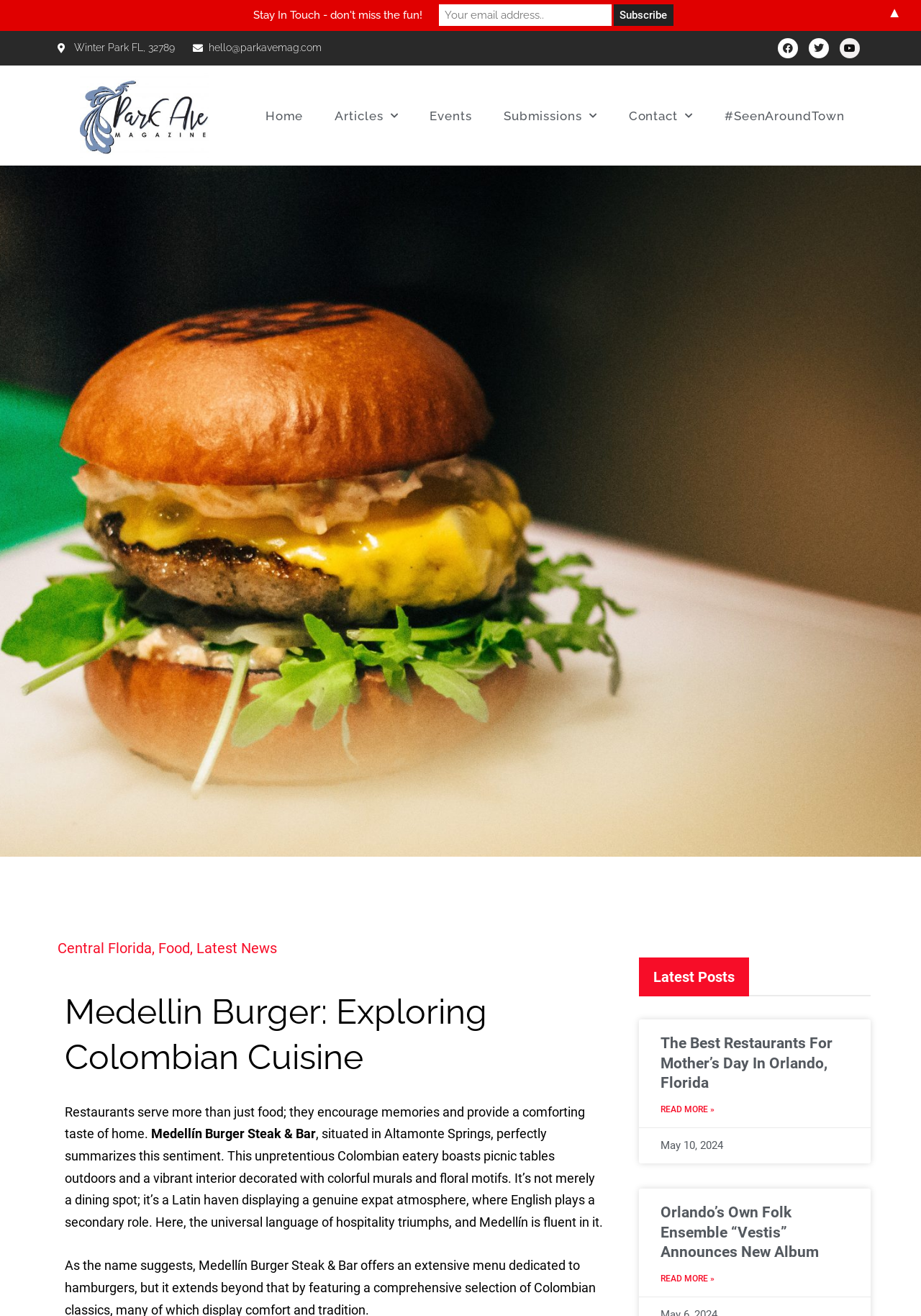Kindly determine the bounding box coordinates for the area that needs to be clicked to execute this instruction: "Read more about The Best Restaurants For Mother’s Day In Orlando, Florida".

[0.717, 0.838, 0.776, 0.849]